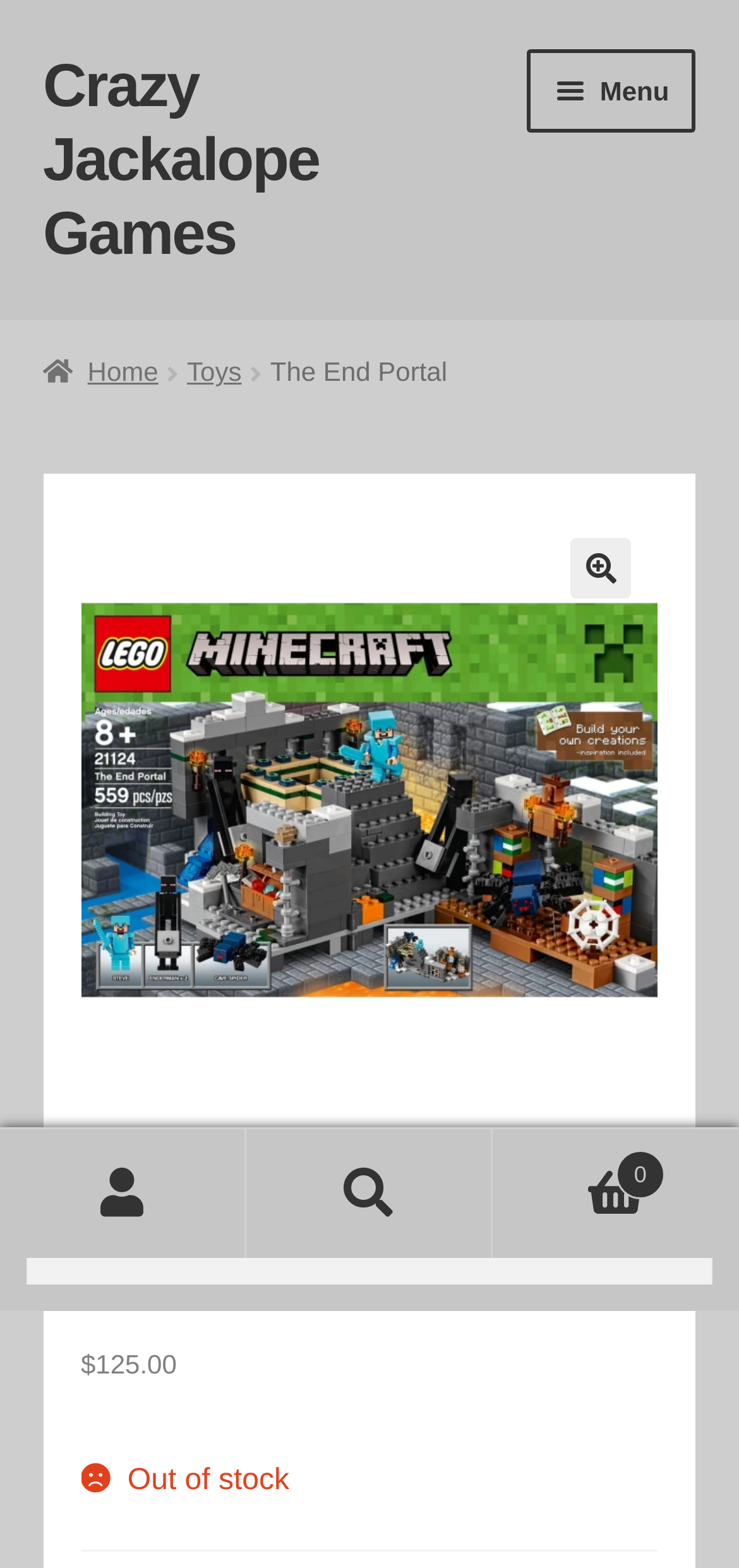Answer succinctly with a single word or phrase:
What is the text of the first link in the primary navigation?

Home